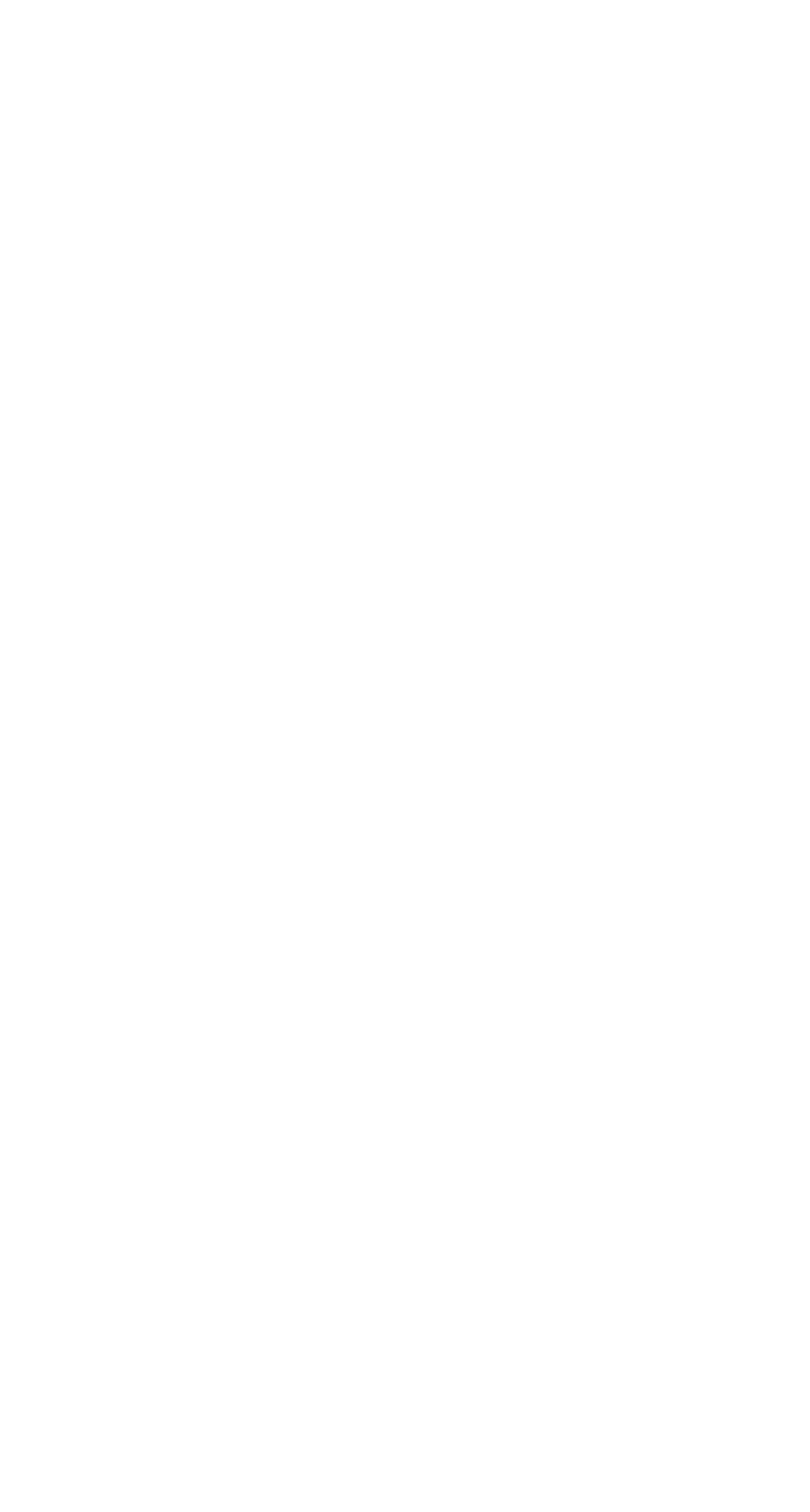Provide a brief response to the question using a single word or phrase: 
What is the purpose of the blog?

International law and thought